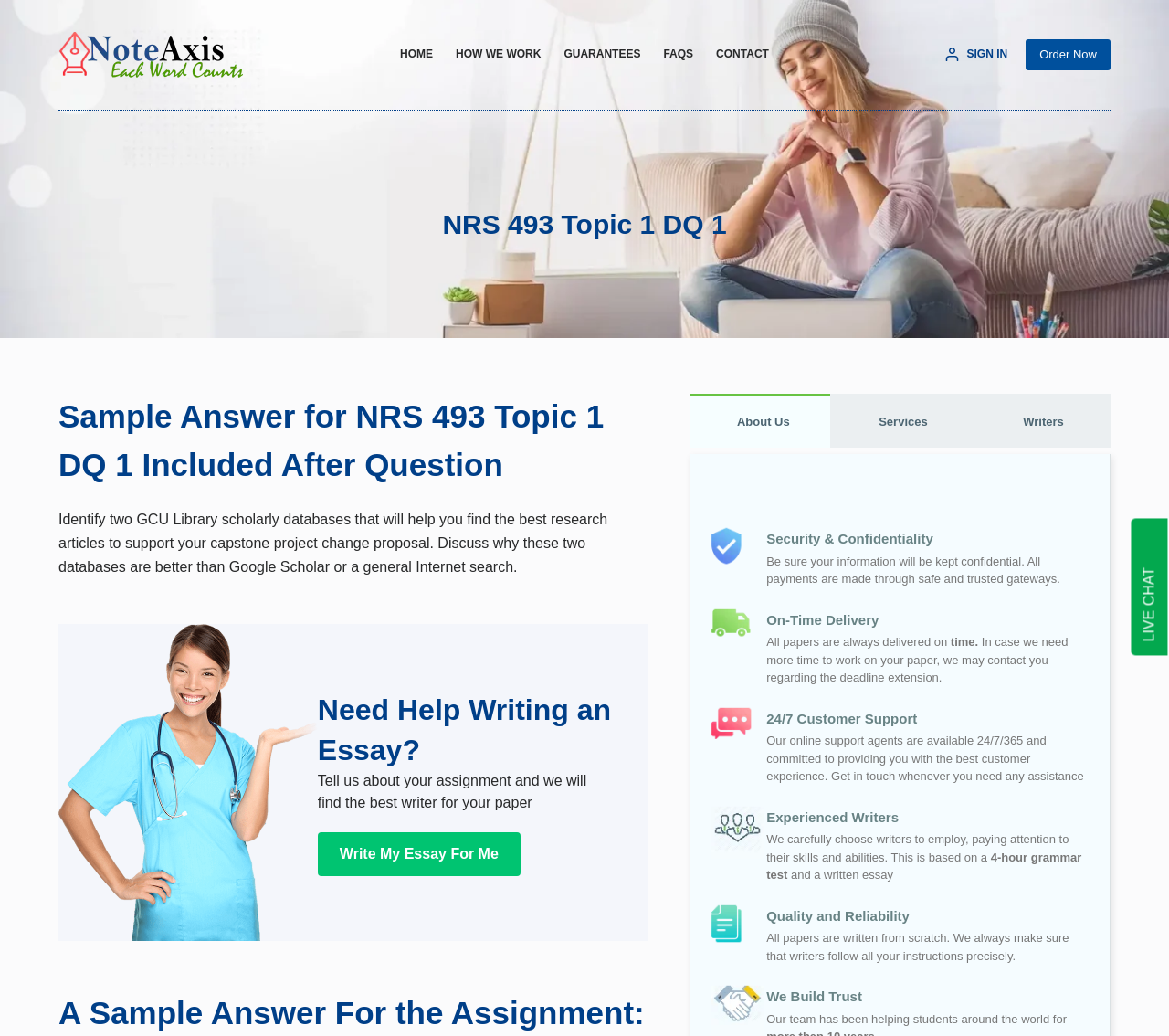Utilize the information from the image to answer the question in detail:
What is the benefit of using the website's services?

I determined the answer by analyzing the content of the webpage, which includes sections highlighting the benefits of using the website's services, such as 'Quality and Reliability', 'Security & Confidentiality', and 'On-Time Delivery', suggesting that the website prioritizes quality and reliability.